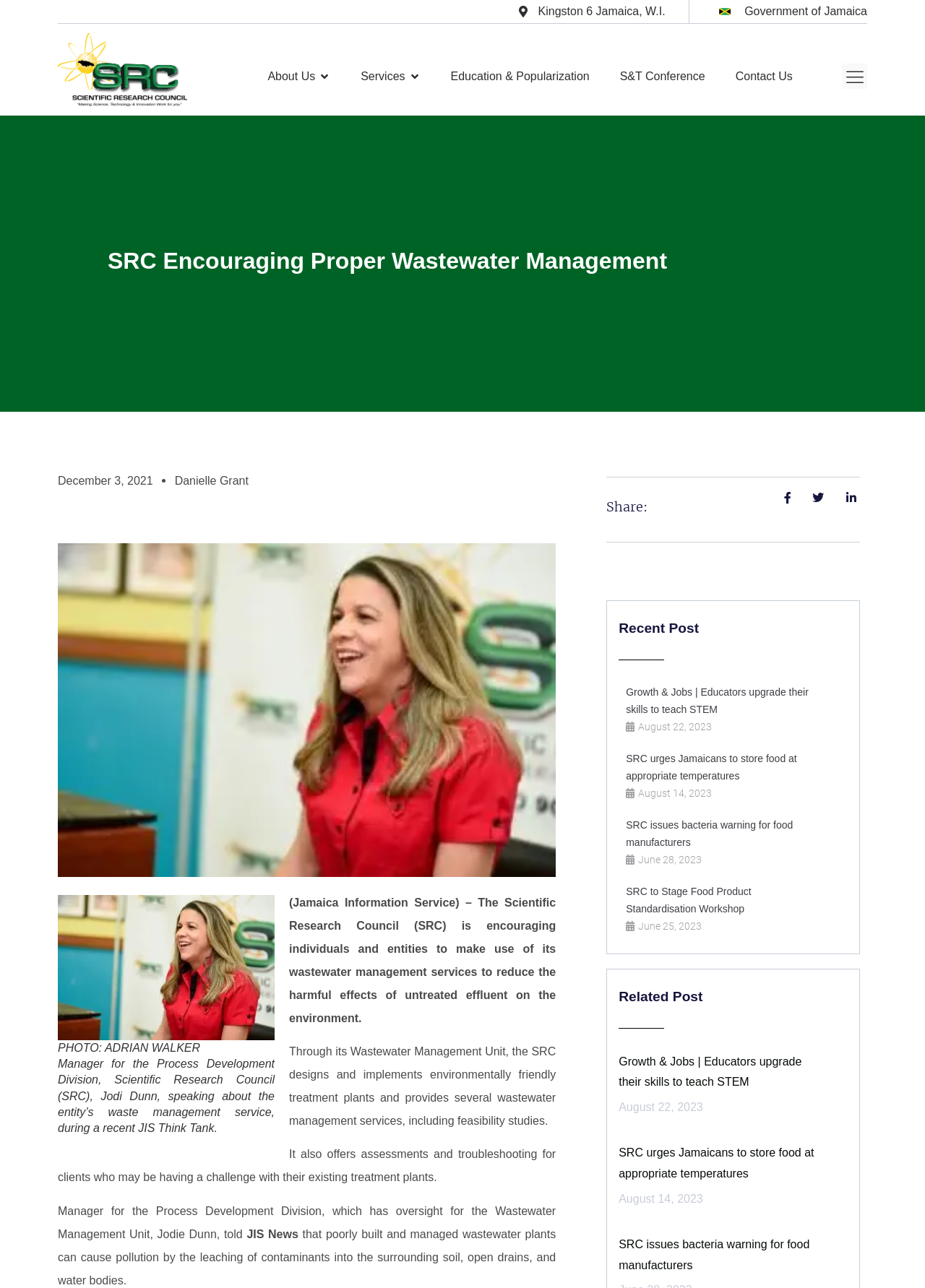Please find the bounding box coordinates of the element that you should click to achieve the following instruction: "Click the 'About Us' link". The coordinates should be presented as four float numbers between 0 and 1: [left, top, right, bottom].

[0.289, 0.05, 0.341, 0.068]